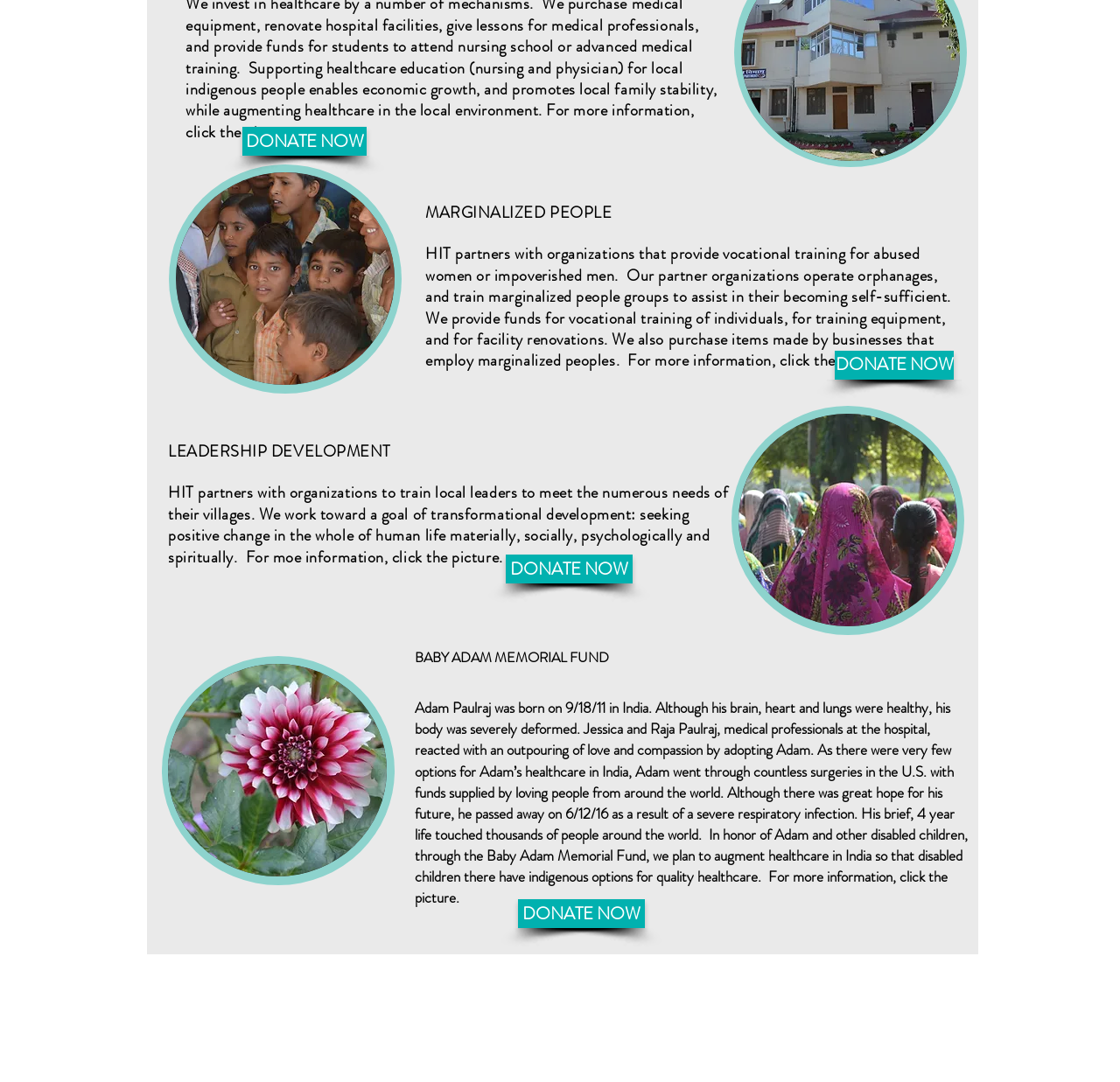Extract the bounding box coordinates for the UI element described as: "DONATE NOW".

[0.745, 0.324, 0.852, 0.351]